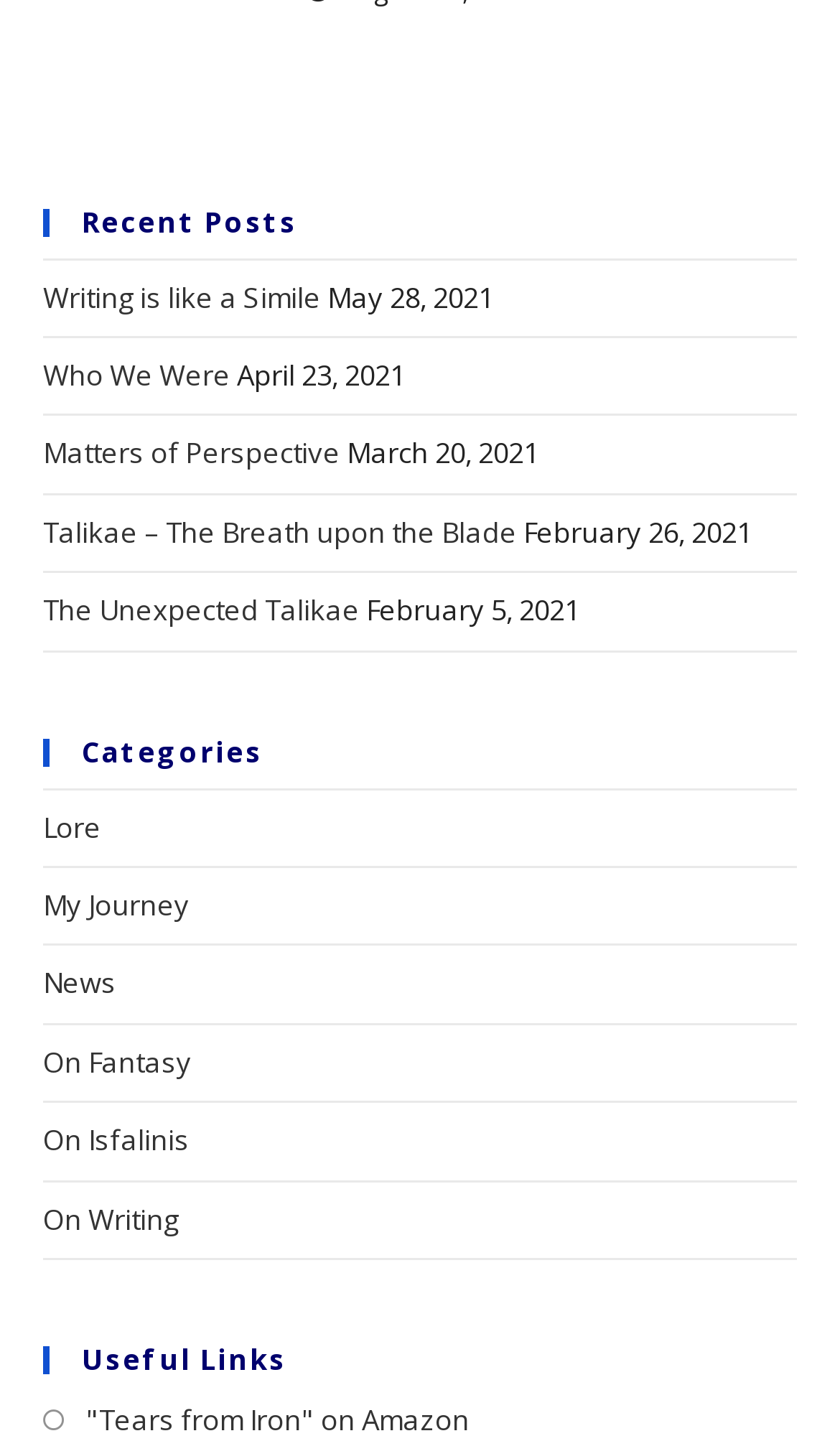Answer the question in a single word or phrase:
How many recent posts are listed?

8